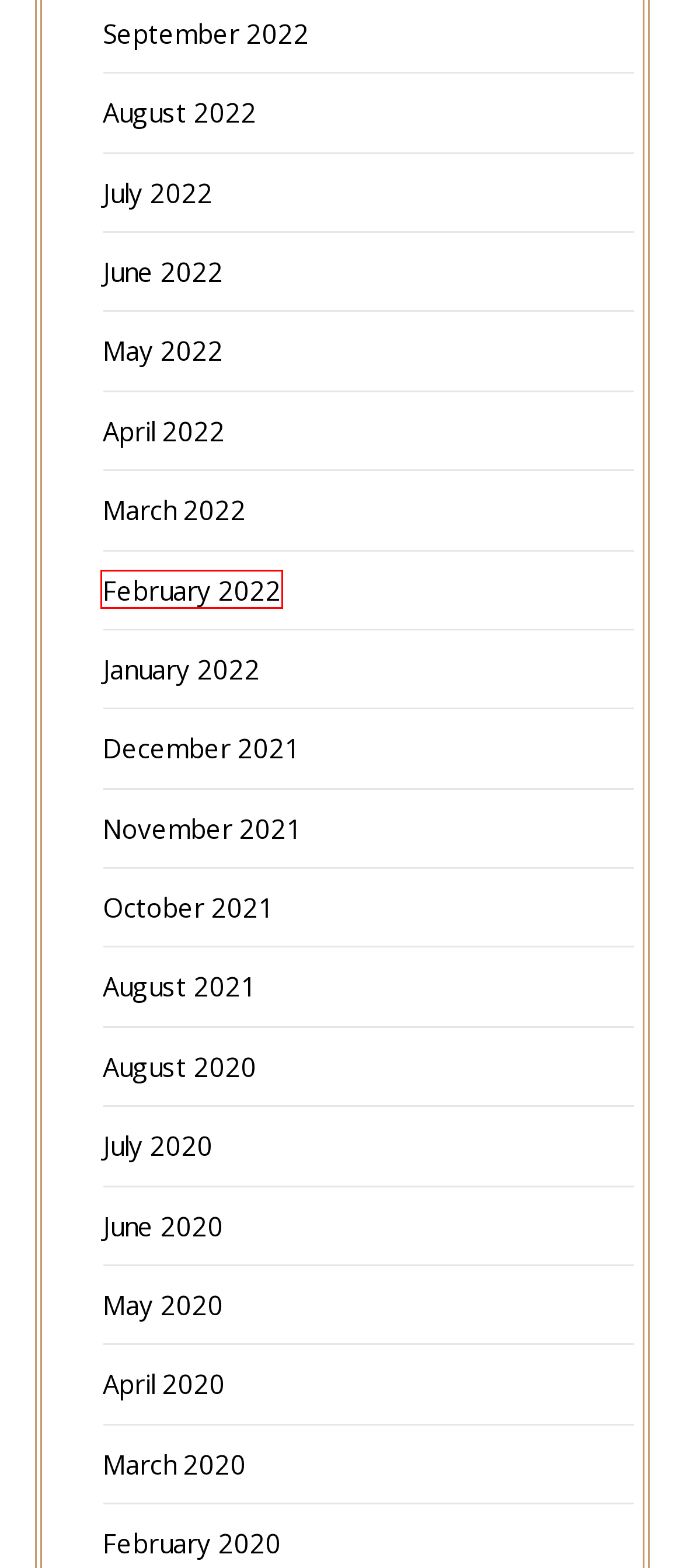Look at the screenshot of a webpage where a red bounding box surrounds a UI element. Your task is to select the best-matching webpage description for the new webpage after you click the element within the bounding box. The available options are:
A. February 2022 – Art Meaning
B. August 2022 – Art Meaning
C. July 2022 – Art Meaning
D. June 2020 – Art Meaning
E. August 2020 – Art Meaning
F. July 2020 – Art Meaning
G. May 2022 – Art Meaning
H. December 2021 – Art Meaning

A